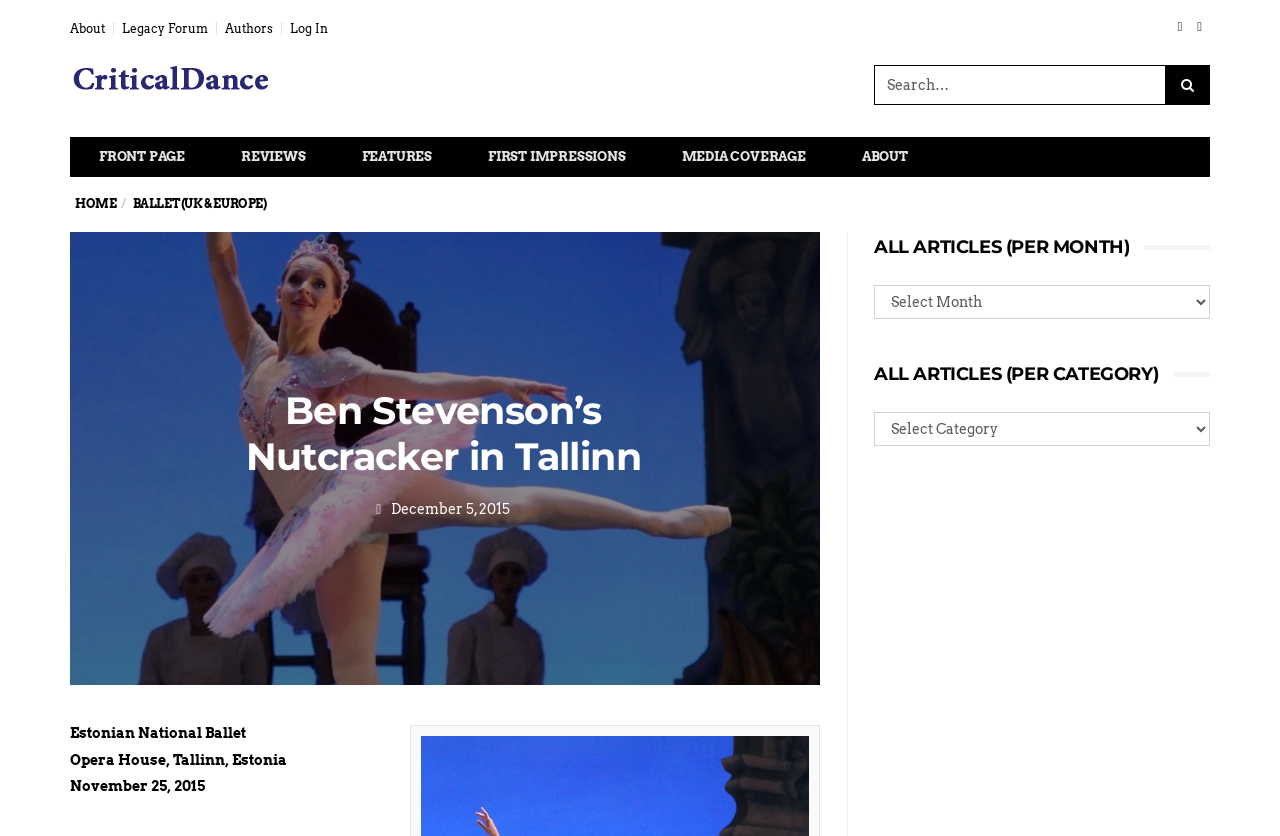Please specify the coordinates of the bounding box for the element that should be clicked to carry out this instruction: "View the front page". The coordinates must be four float numbers between 0 and 1, formatted as [left, top, right, bottom].

[0.055, 0.165, 0.166, 0.211]